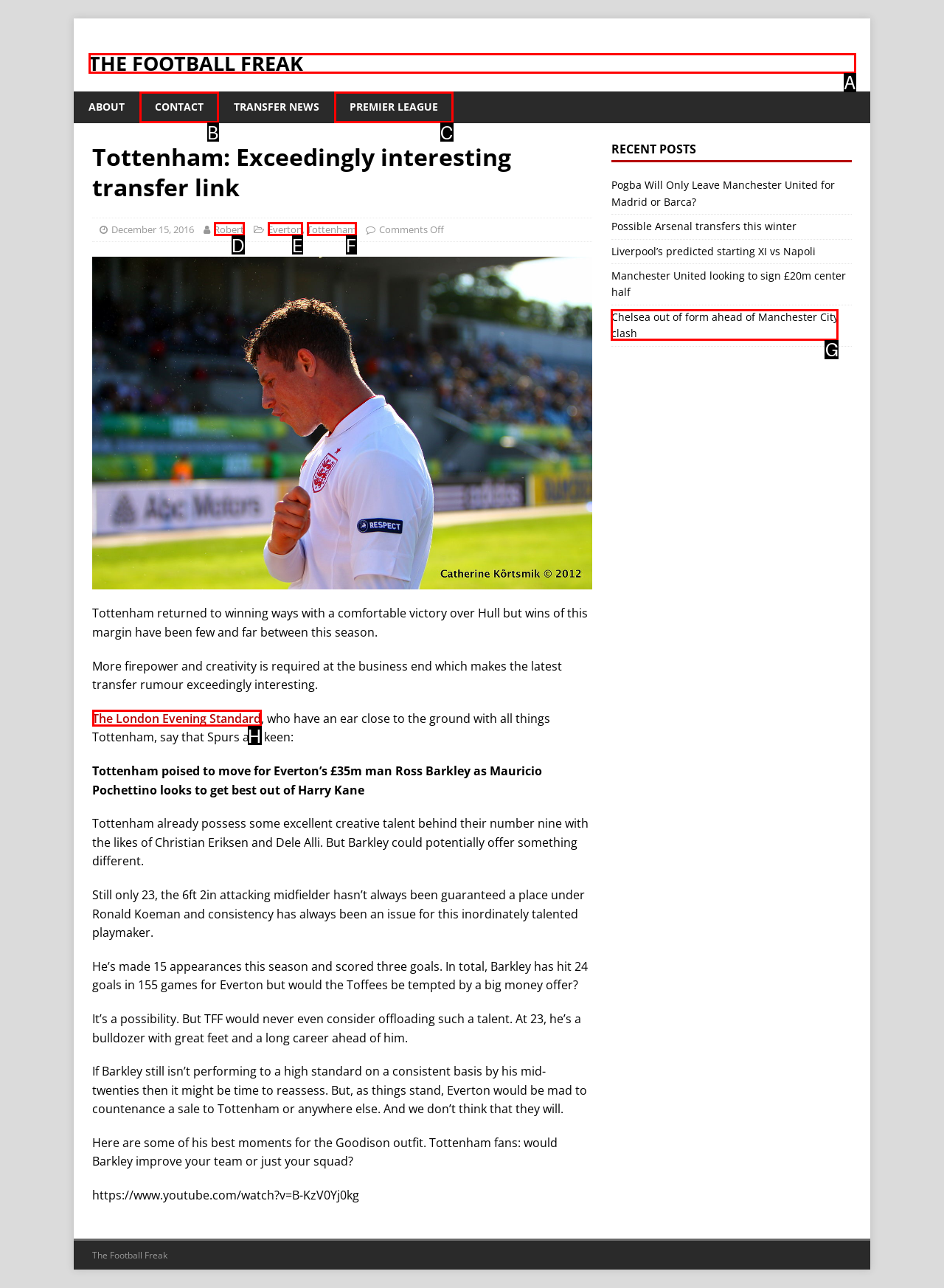Identify the letter of the option that best matches the following description: The London Evening Standard. Respond with the letter directly.

H